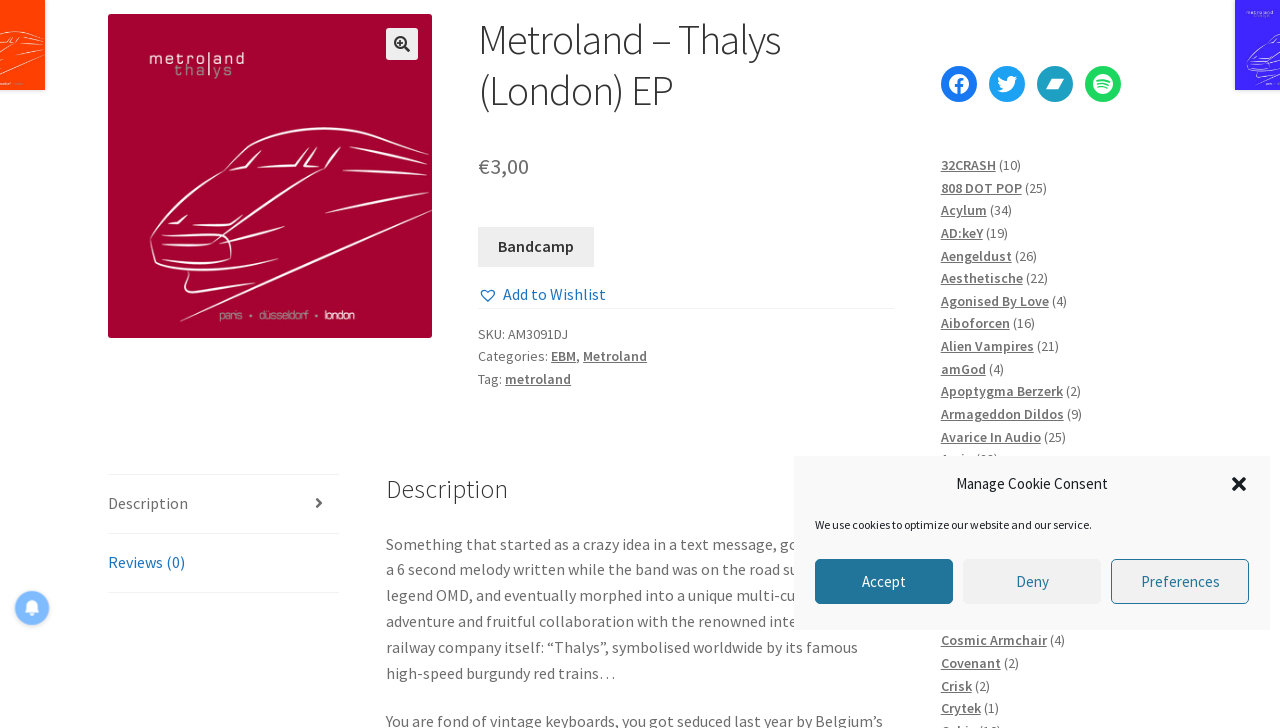Can you find the bounding box coordinates for the UI element given this description: "Crisk"? Provide the coordinates as four float numbers between 0 and 1: [left, top, right, bottom].

[0.735, 0.93, 0.759, 0.954]